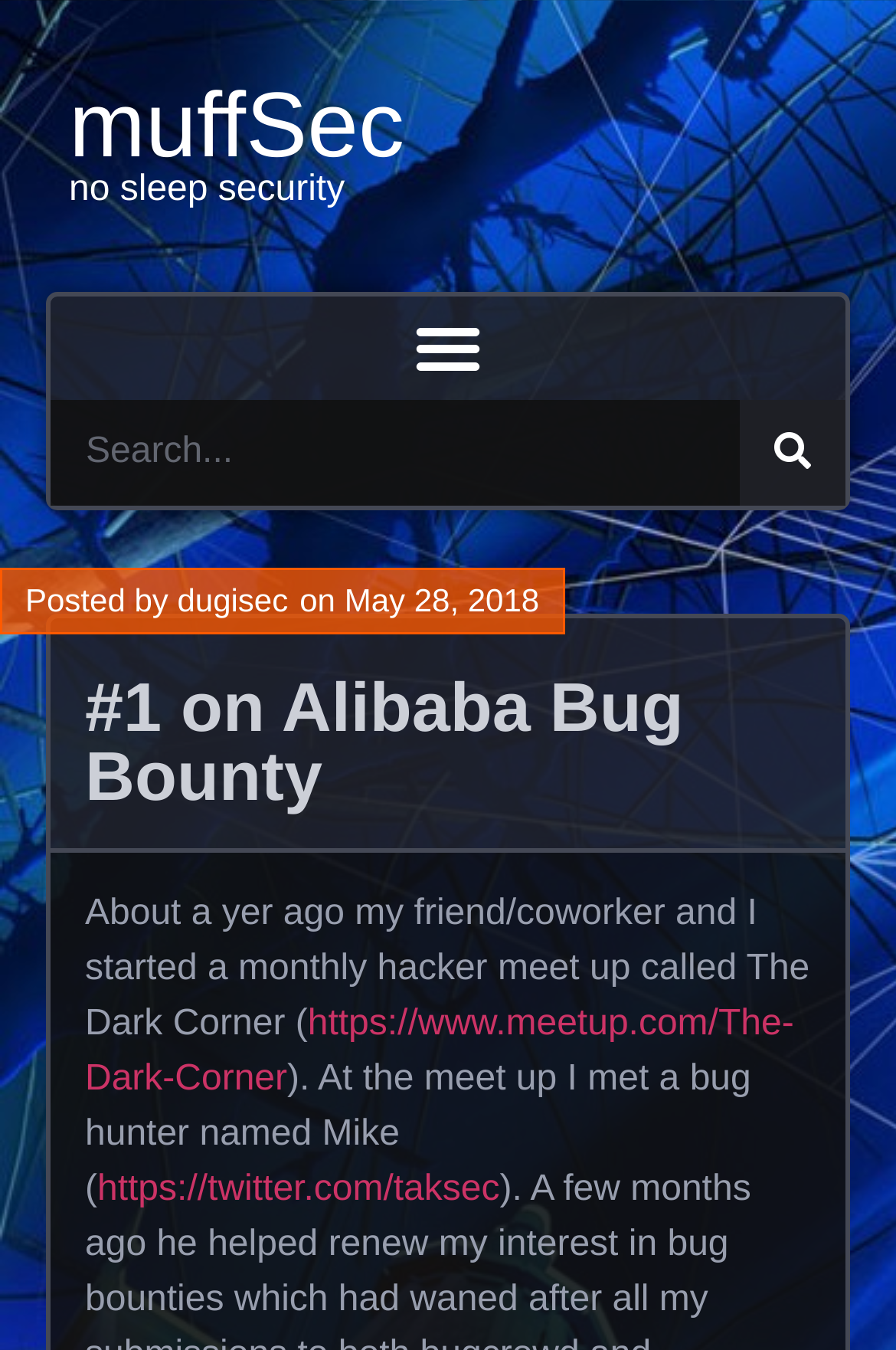Identify the bounding box coordinates of the region that needs to be clicked to carry out this instruction: "visit The Dark Corner meetup page". Provide these coordinates as four float numbers ranging from 0 to 1, i.e., [left, top, right, bottom].

[0.095, 0.744, 0.886, 0.814]